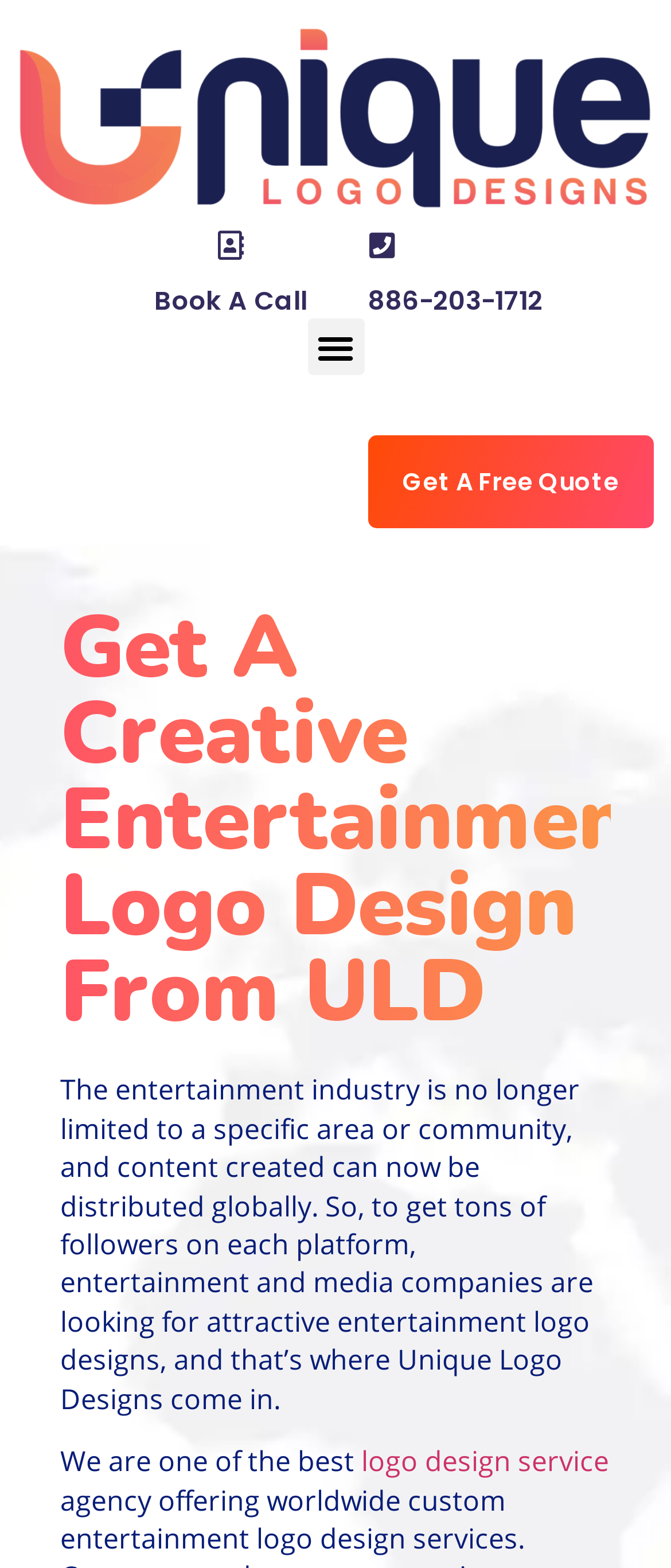What is the purpose of the 'Get A Free Quote' button?
Refer to the screenshot and answer in one word or phrase.

To get a free quote